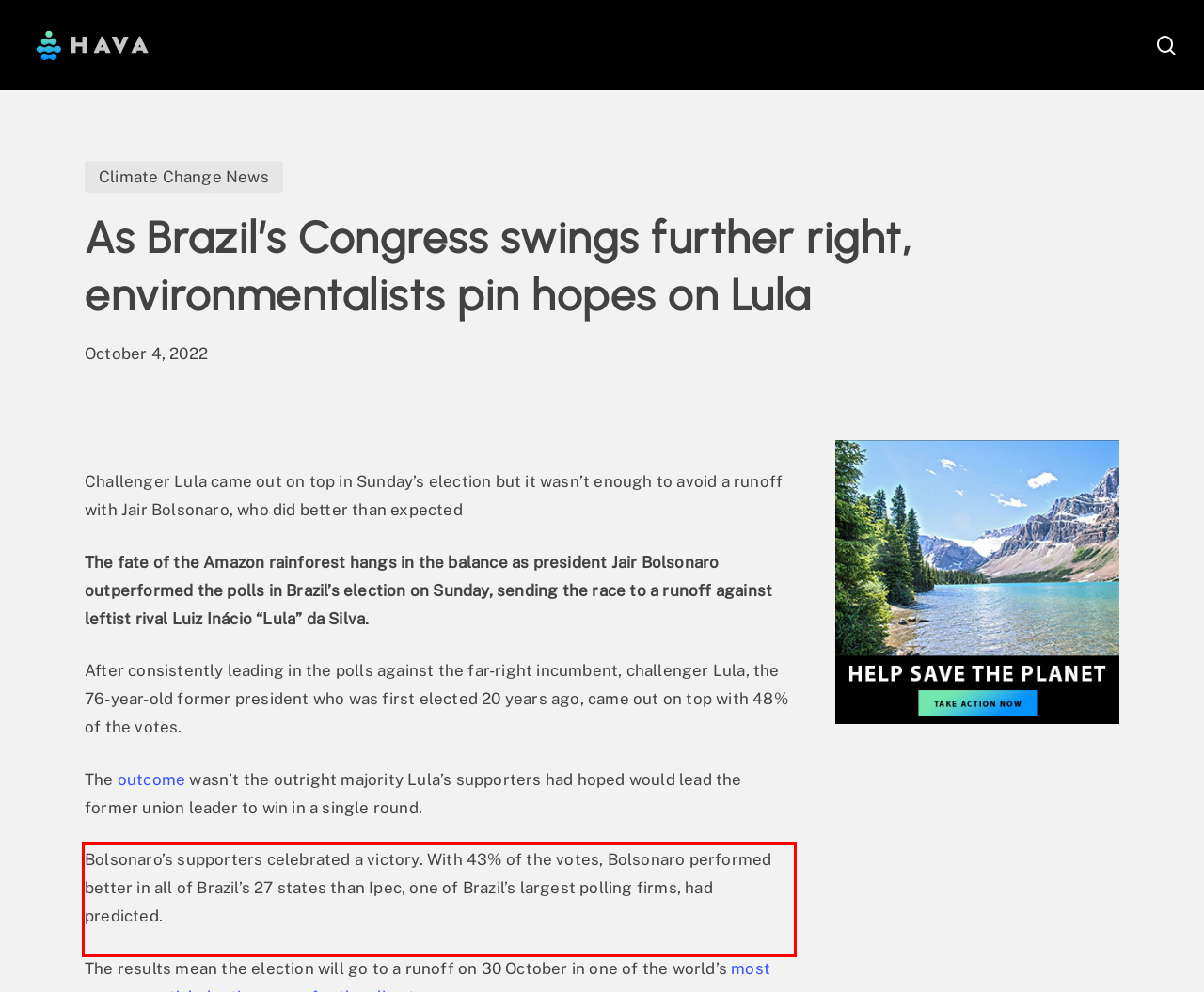Please examine the screenshot of the webpage and read the text present within the red rectangle bounding box.

Bolsonaro’s supporters celebrated a victory. With 43% of the votes, Bolsonaro performed better in all of Brazil’s 27 states than Ipec, one of Brazil’s largest polling firms, had predicted.